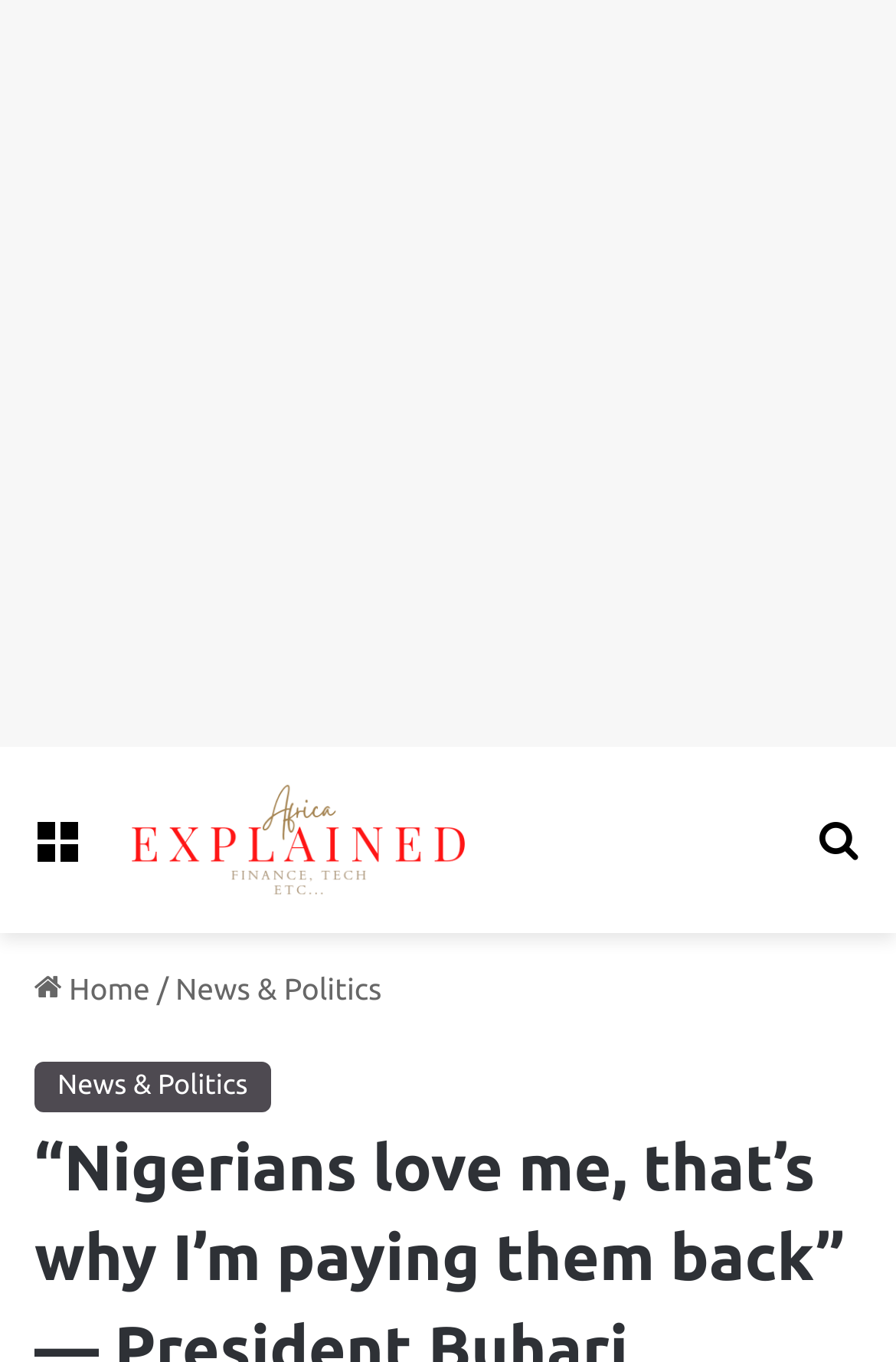Kindly respond to the following question with a single word or a brief phrase: 
What is the symbol on the menu?

